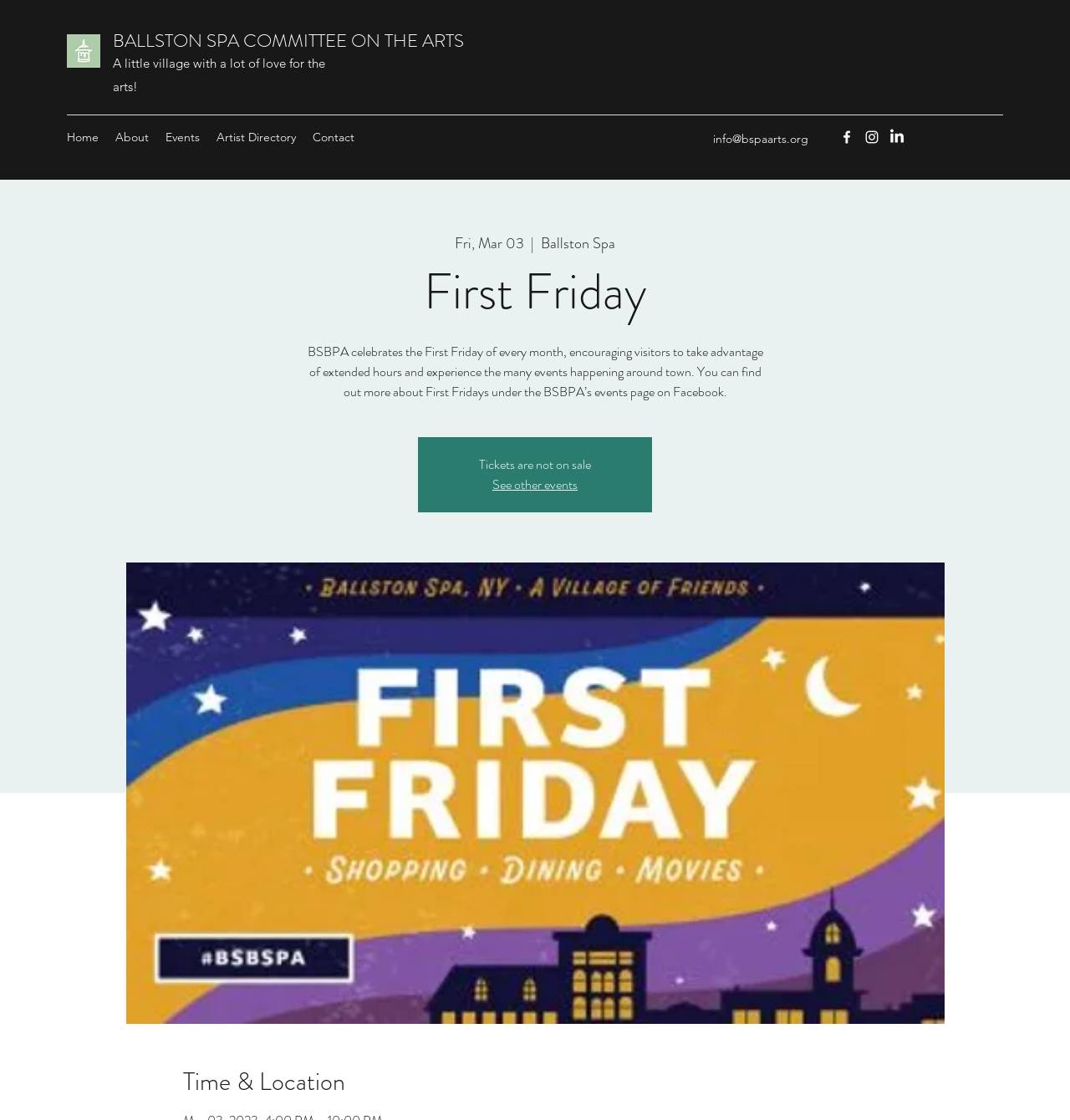Based on the description "Artist Directory", find the bounding box of the specified UI element.

[0.195, 0.111, 0.284, 0.134]